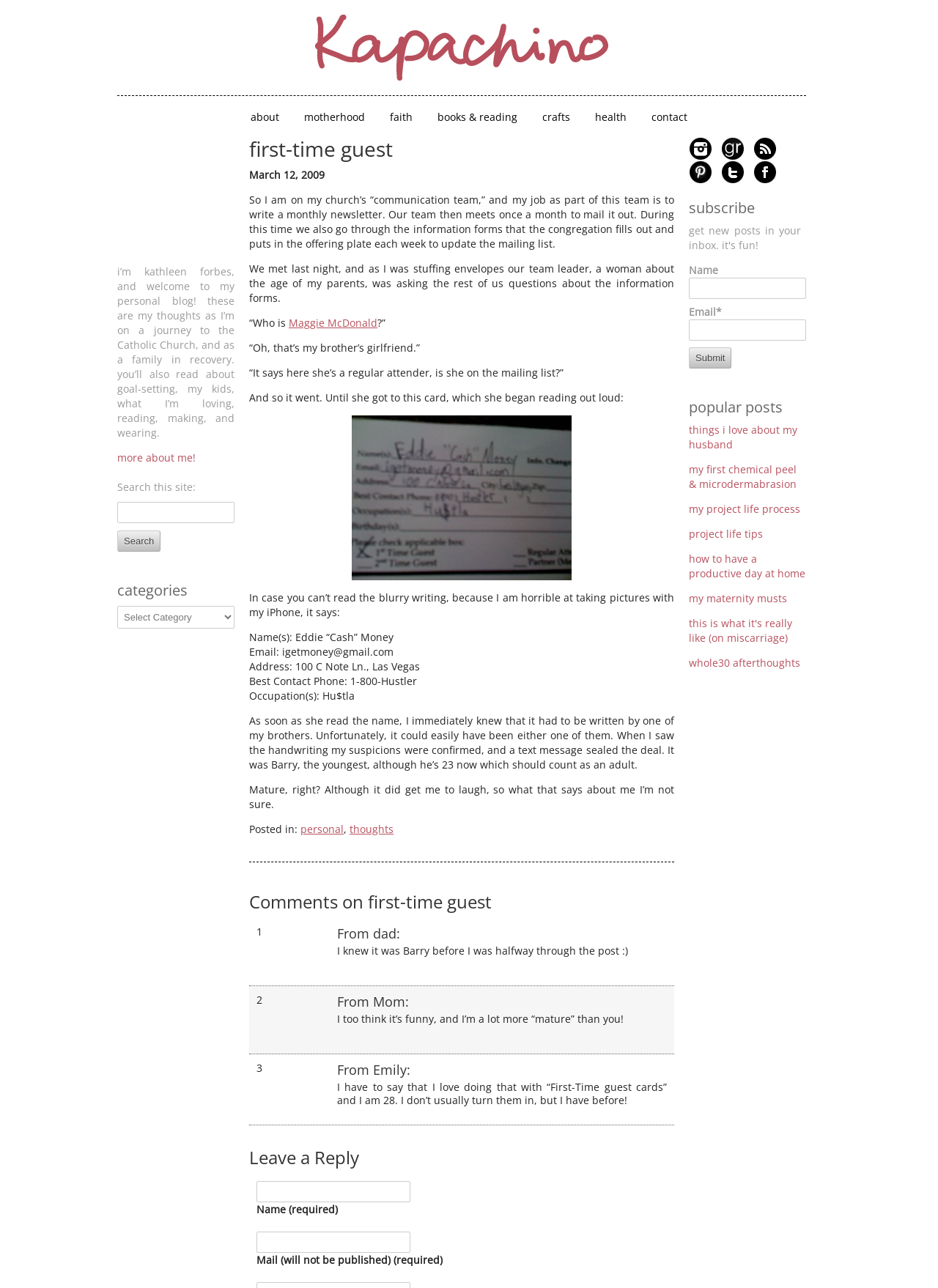Show me the bounding box coordinates of the clickable region to achieve the task as per the instruction: "read more about the author".

[0.125, 0.35, 0.209, 0.361]